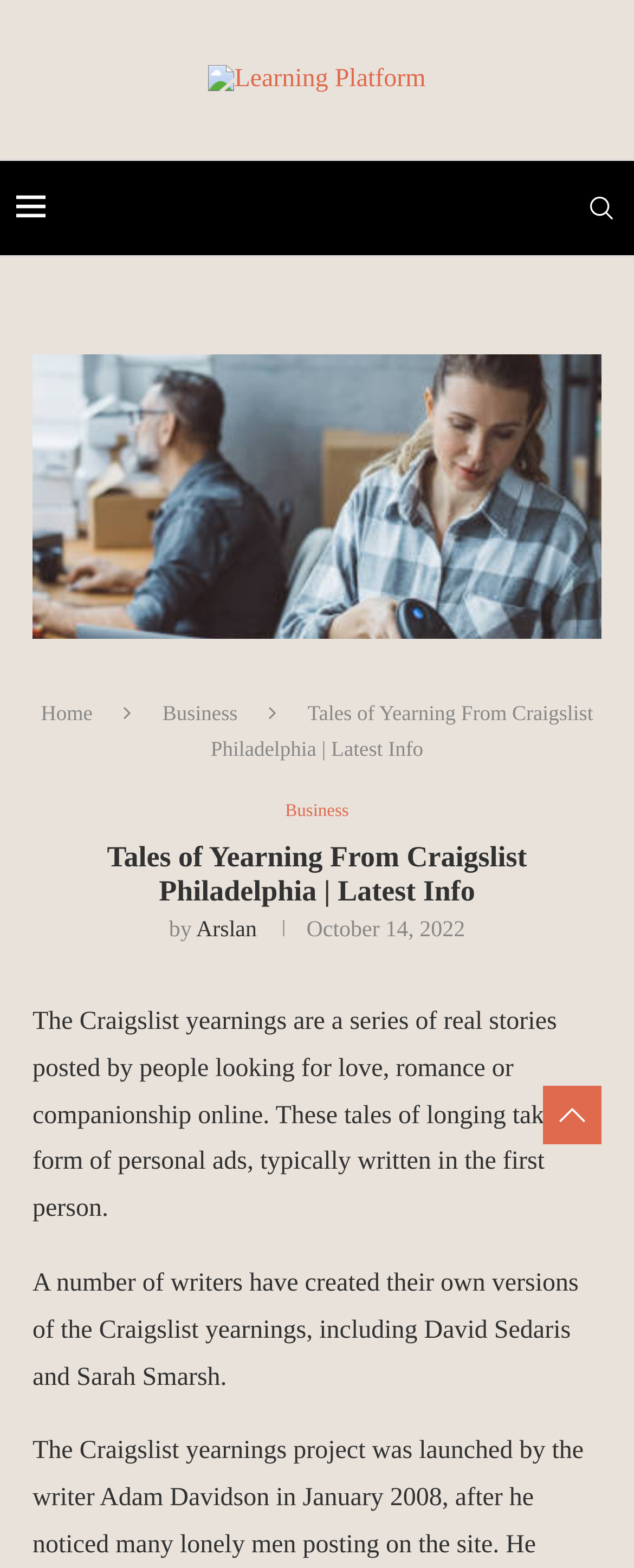Please reply to the following question with a single word or a short phrase:
What is the name of the author of the article?

Arslan